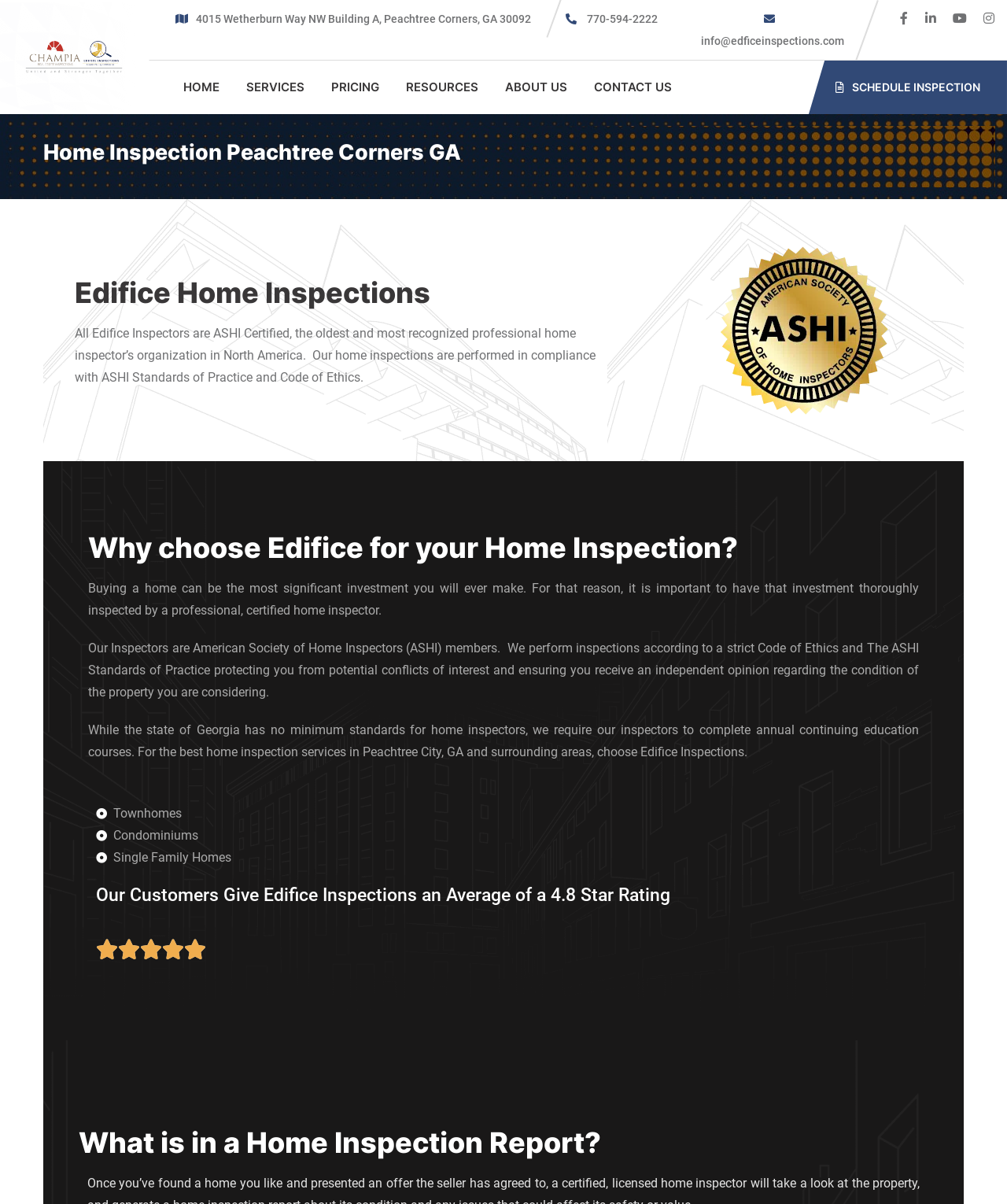Identify the bounding box coordinates of the clickable region necessary to fulfill the following instruction: "Schedule an inspection". The bounding box coordinates should be four float numbers between 0 and 1, i.e., [left, top, right, bottom].

[0.803, 0.05, 1.0, 0.095]